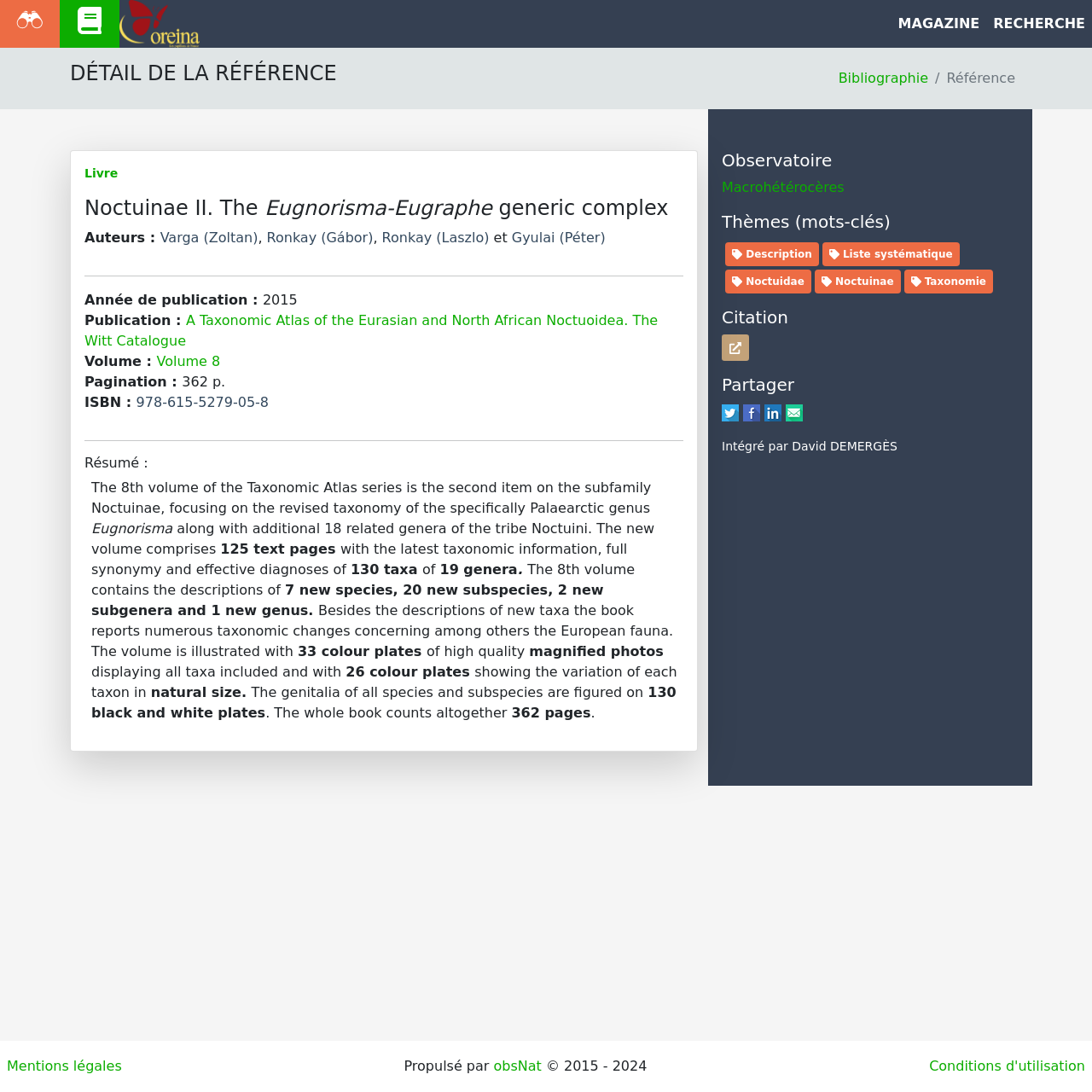Using the given description, provide the bounding box coordinates formatted as (top-left x, top-left y, bottom-right x, bottom-right y), with all values being floating point numbers between 0 and 1. Description: Description

[0.664, 0.222, 0.75, 0.244]